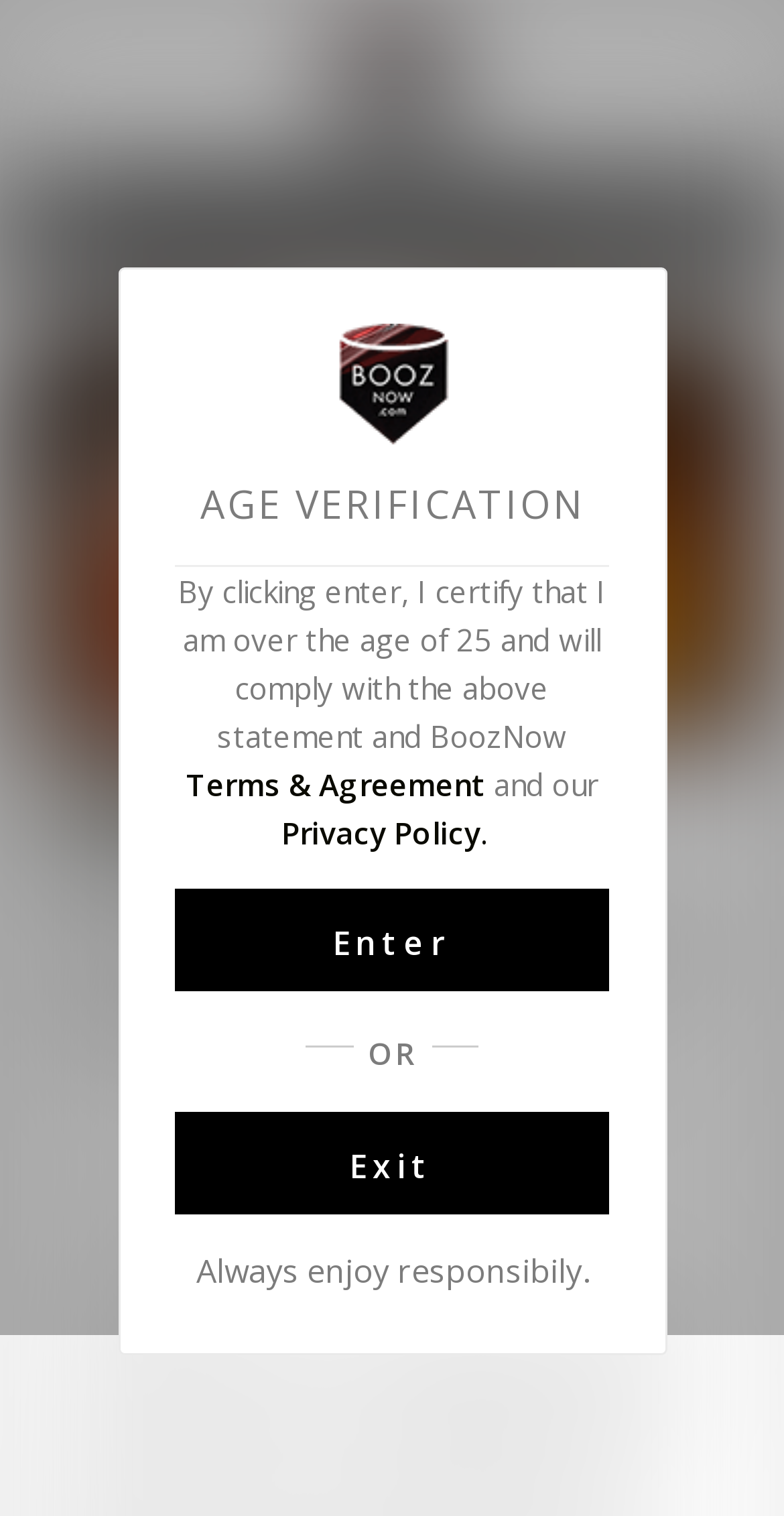Utilize the information from the image to answer the question in detail:
What is the topic of the article?

The topic of the article can be inferred from the heading 'What are popular beer styles available in India' and the links 'beer', 'beer styles', 'craft beer', and 'Indian Beer' below it, which suggest that the article is about popular beer styles in India.